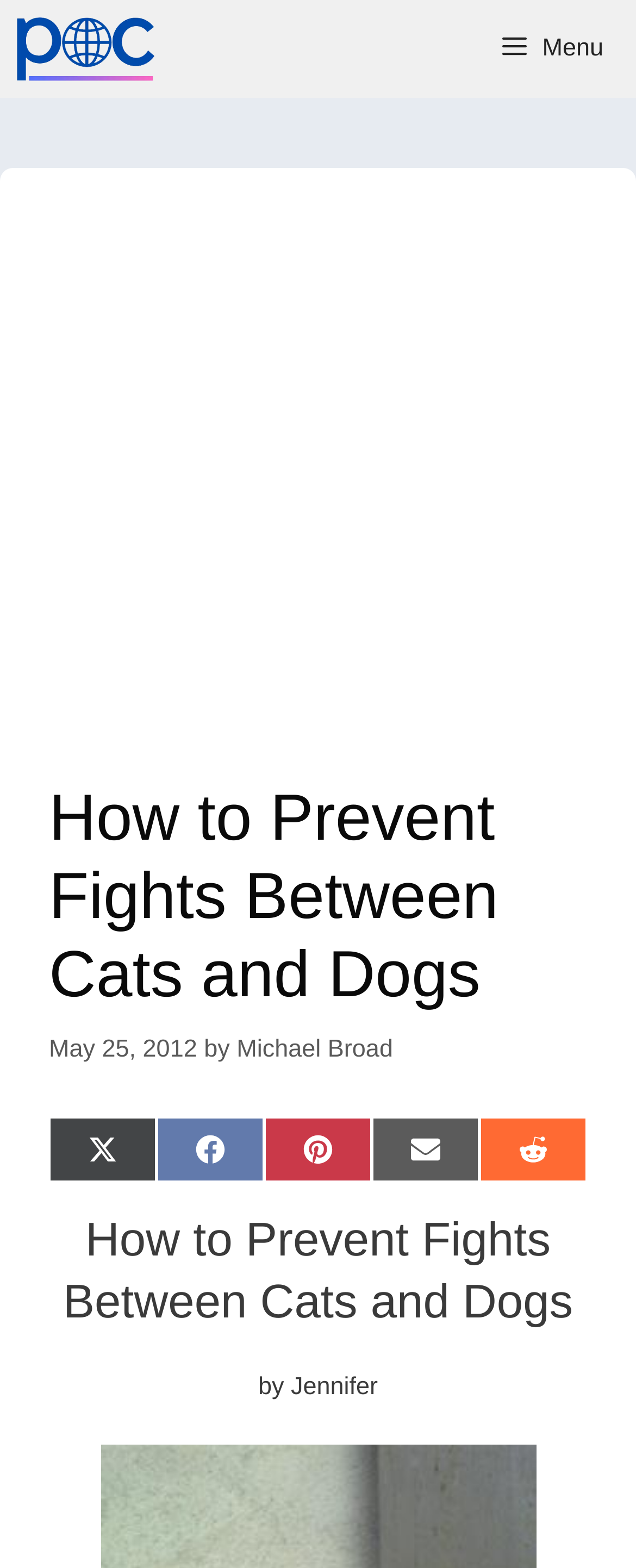Your task is to extract the text of the main heading from the webpage.

How to Prevent Fights Between Cats and Dogs